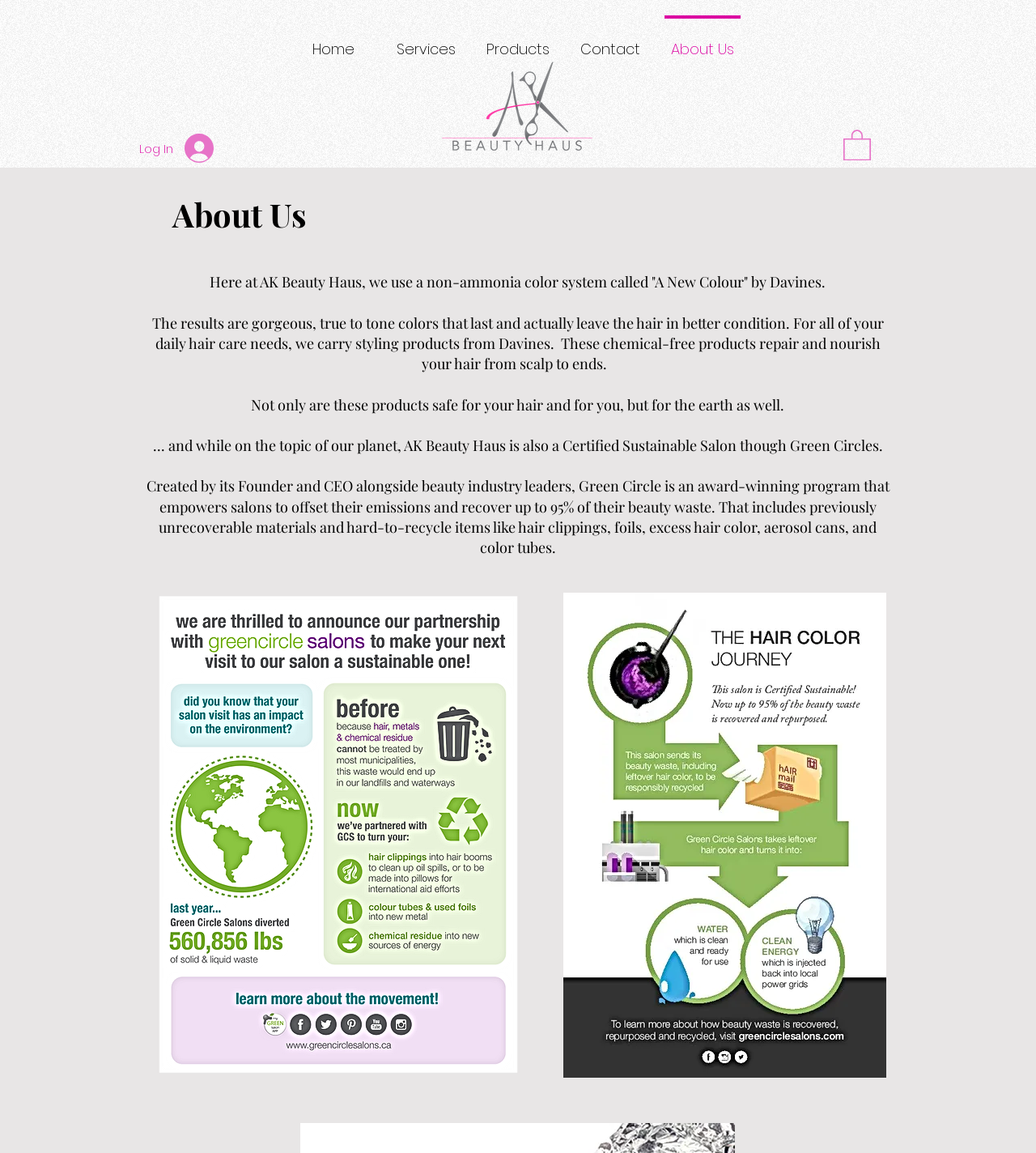Create an elaborate caption for the webpage.

The webpage is about AK Beauty Haus, a beauty salon that uses a non-ammonia color system called "A New Colour" by Davines. At the top of the page, there is a navigation menu with links to "Home", "Services", "Products", "Contact", and "About Us". Below the navigation menu, there is a button to "Log In" accompanied by a small image. 

On the left side of the page, there is a logo of AKBeautyHaus with an image. On the right side, there is another button with an image. 

The main content of the page starts with a heading "About Us" followed by a paragraph of text that describes the salon's use of the "A New Colour" system and its benefits. Below this, there are several paragraphs of text that explain the salon's commitment to sustainability, including its use of chemical-free products and its certification as a Sustainable Salon through Green Circles. 

There are two images on the page, one of which is a logo of Green Circle, and the other is a larger image that appears to be related to Green Circle as well. The images are positioned below the text, with the larger image taking up most of the width of the page.